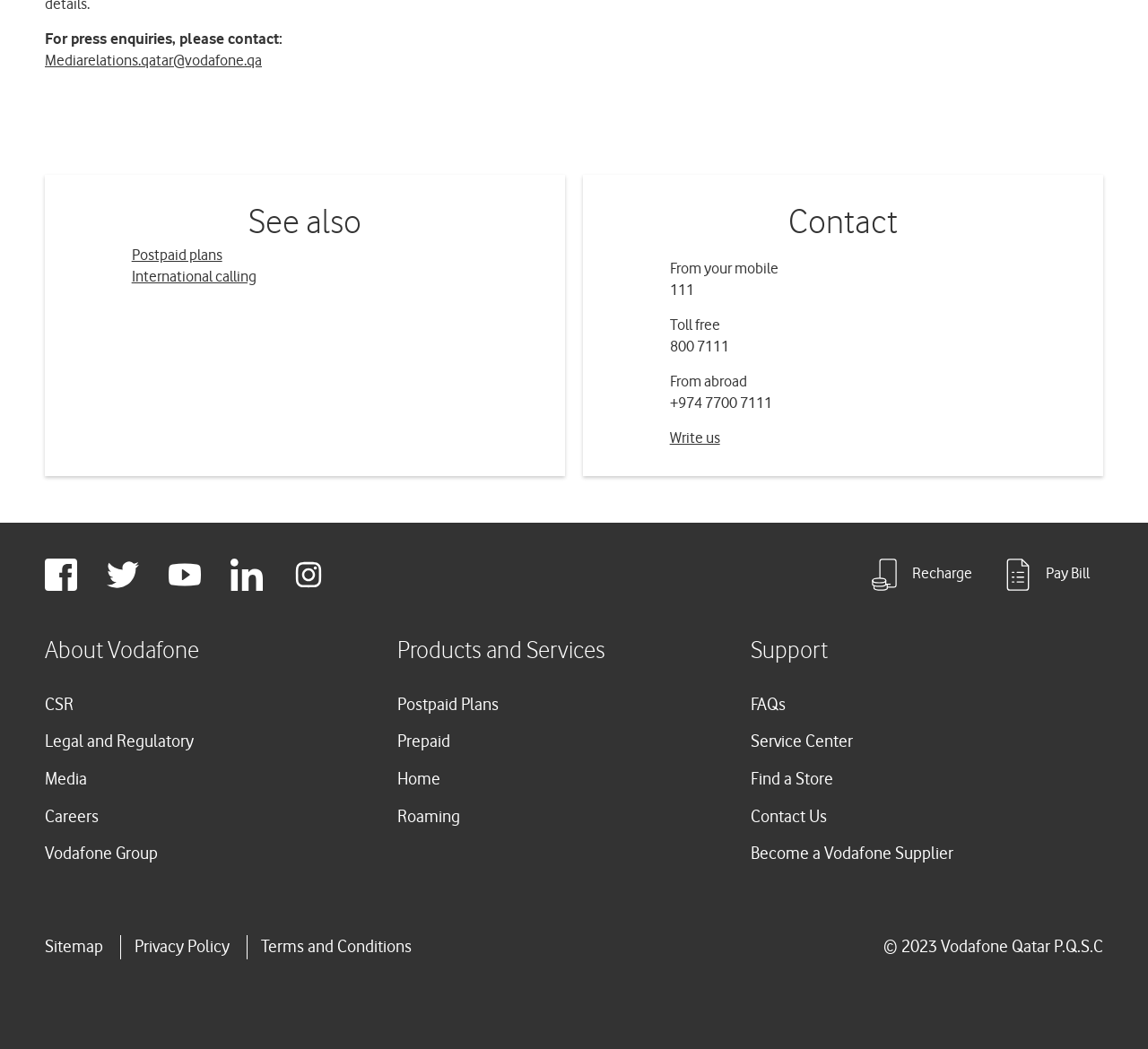Identify the bounding box coordinates of the element to click to follow this instruction: 'Check the sitemap'. Ensure the coordinates are four float values between 0 and 1, provided as [left, top, right, bottom].

[0.039, 0.891, 0.09, 0.914]